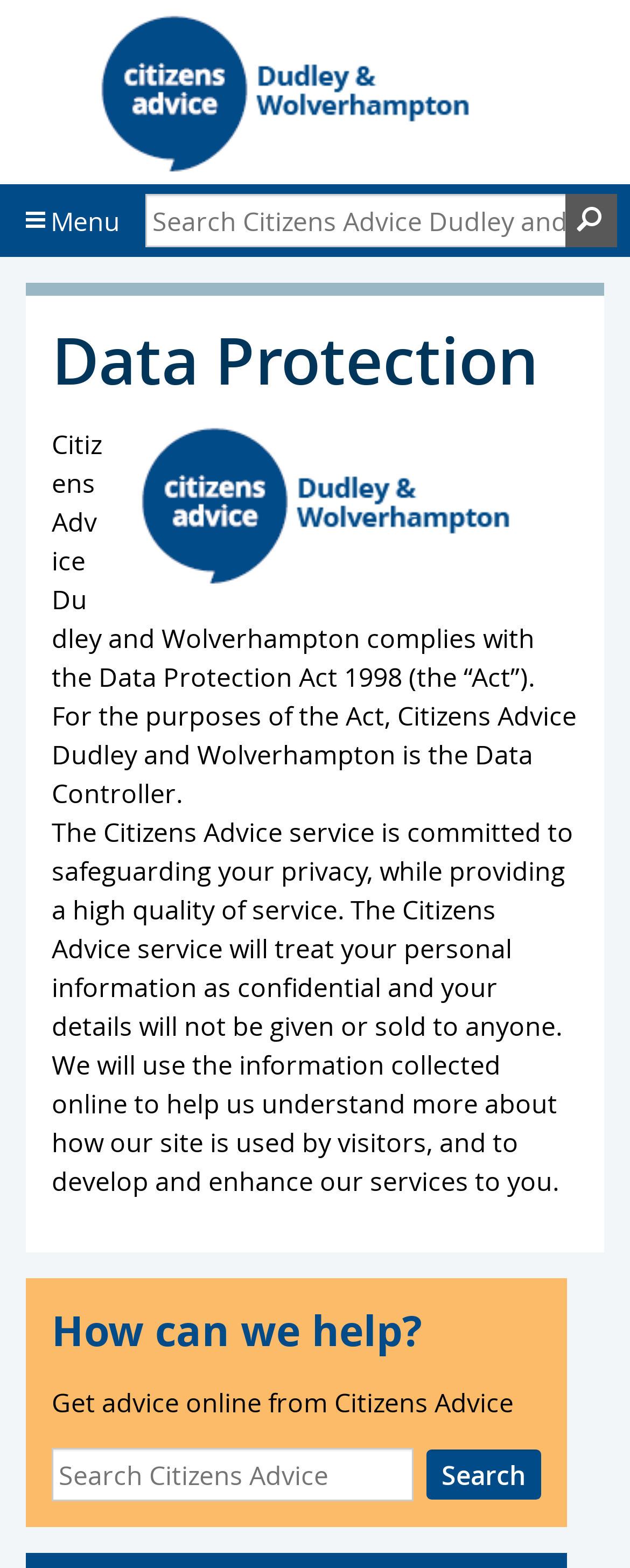Please provide the bounding box coordinates in the format (top-left x, top-left y, bottom-right x, bottom-right y). Remember, all values are floating point numbers between 0 and 1. What is the bounding box coordinate of the region described as: Menu

[0.0, 0.117, 0.231, 0.164]